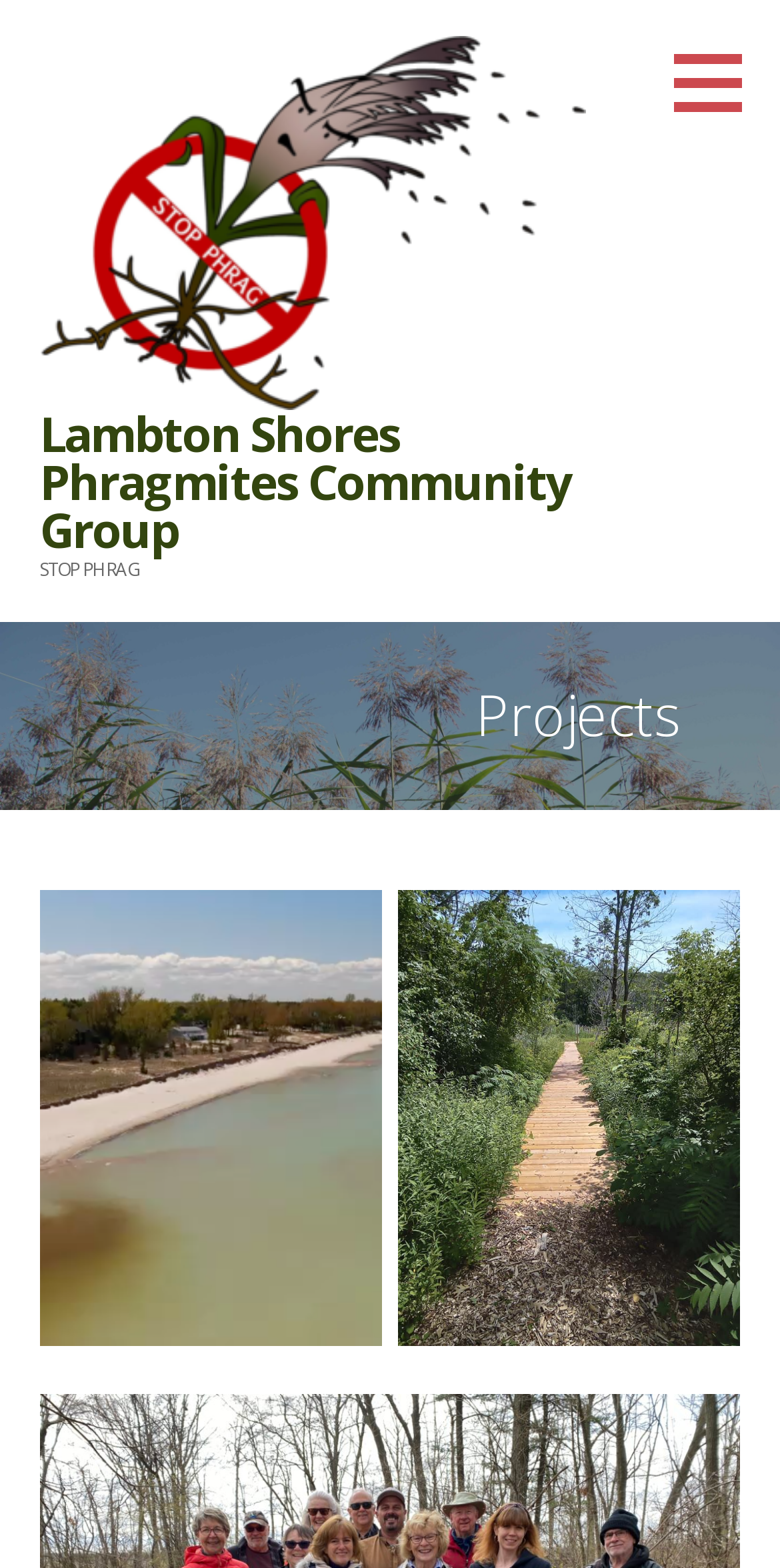What is the text above the image?
Using the image, provide a concise answer in one word or a short phrase.

STOP PHRAG